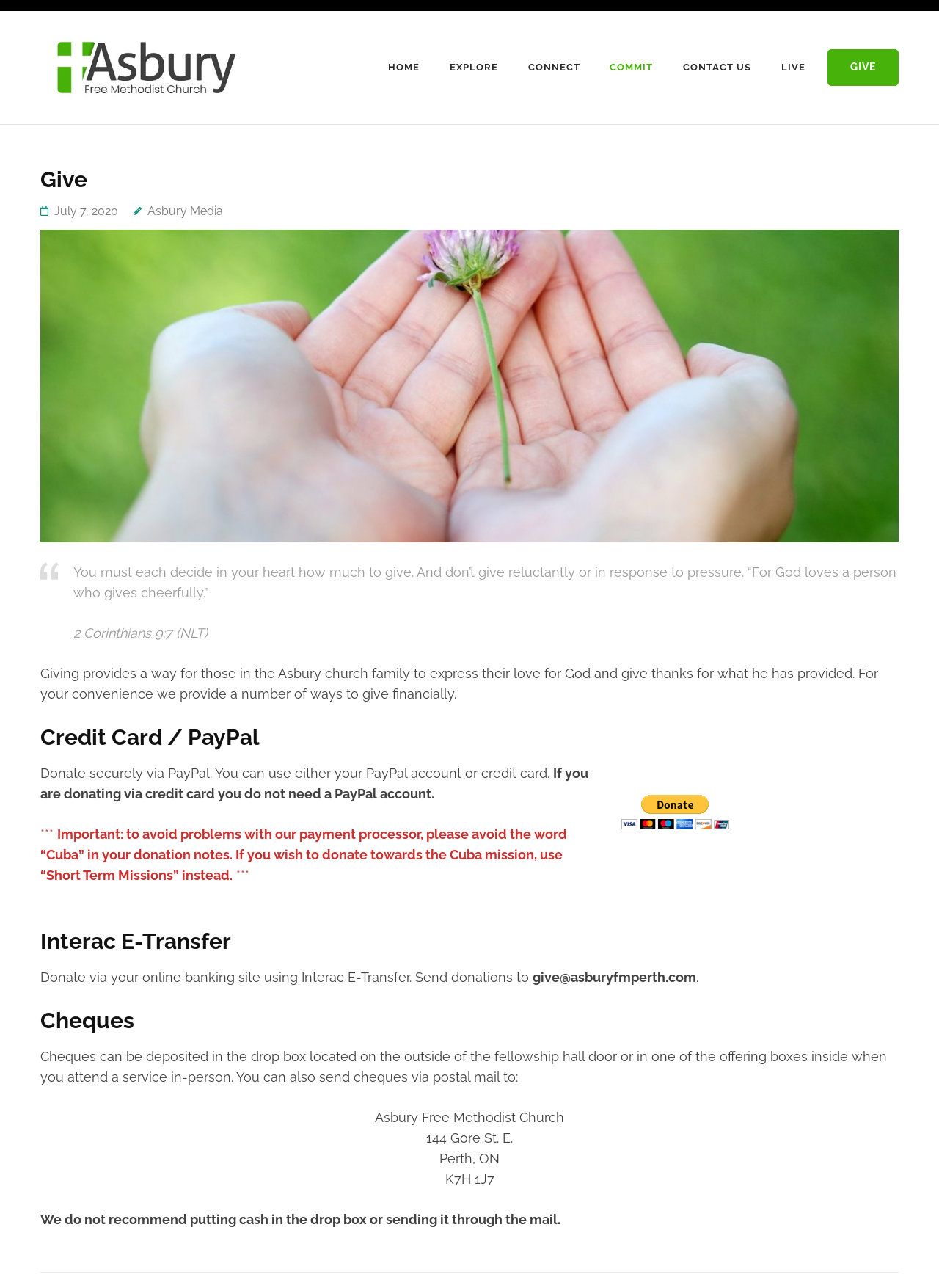Where can cheques be deposited?
Based on the visual, give a brief answer using one word or a short phrase.

Drop box or offering boxes